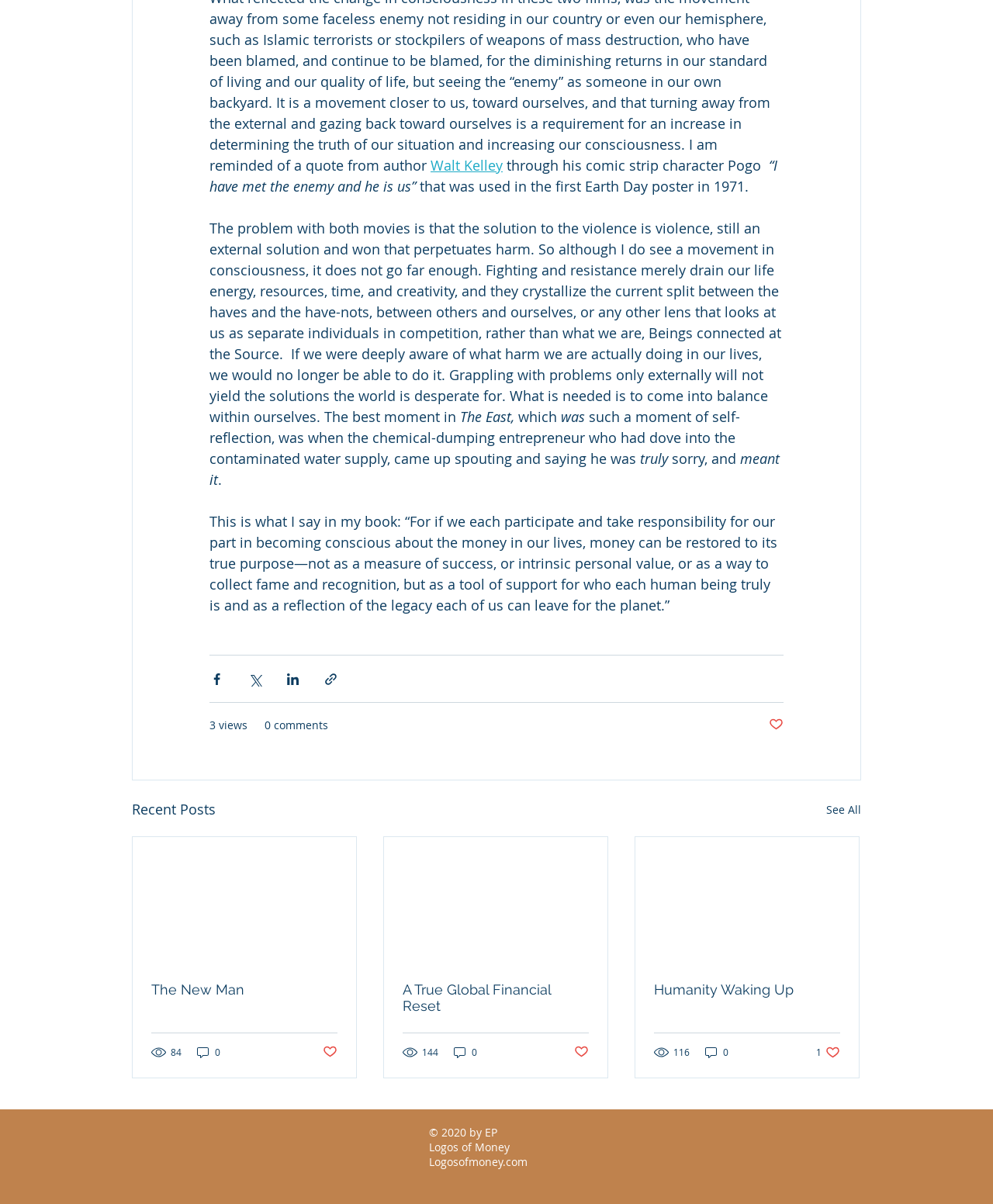What is the name of the website?
Answer with a single word or phrase, using the screenshot for reference.

Logosofmoney.com